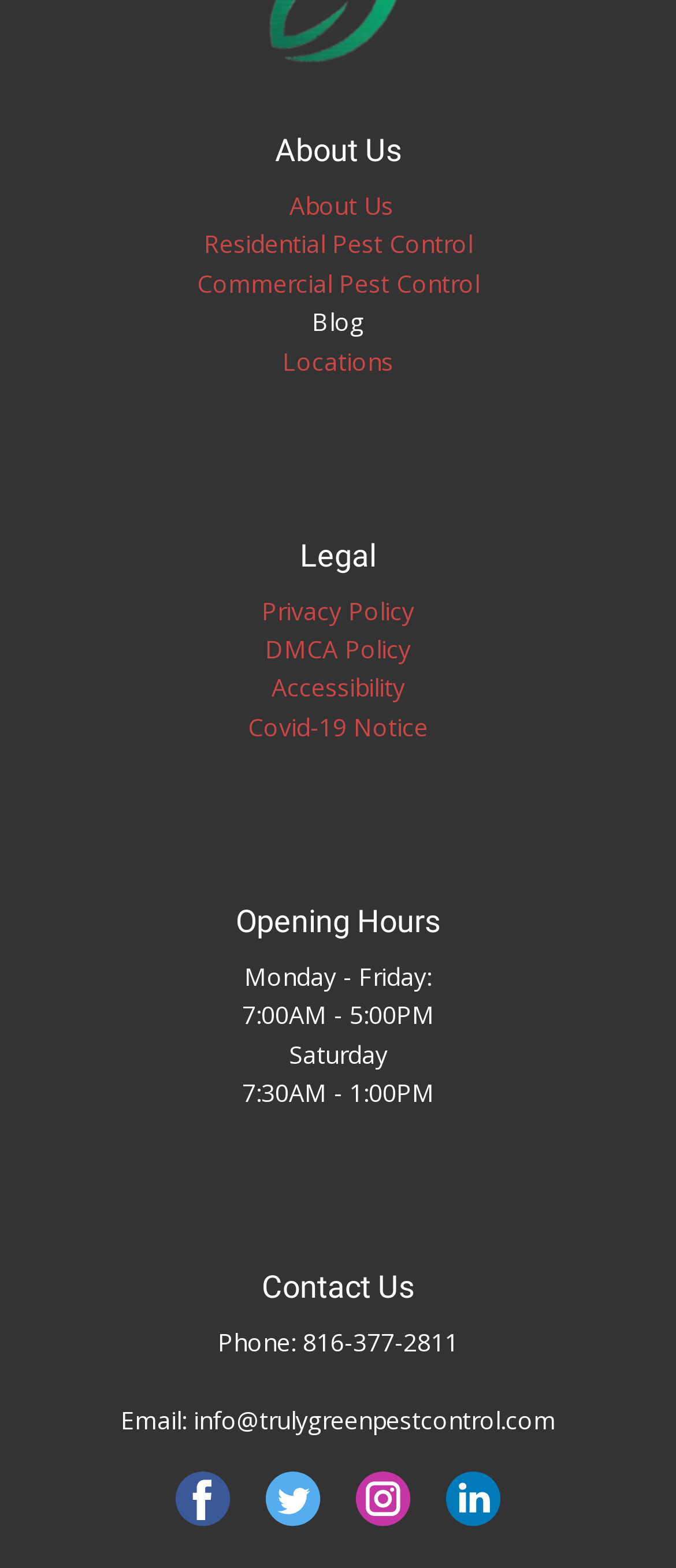Locate the bounding box of the UI element defined by this description: "About Us". The coordinates should be given as four float numbers between 0 and 1, formatted as [left, top, right, bottom].

[0.428, 0.12, 0.582, 0.141]